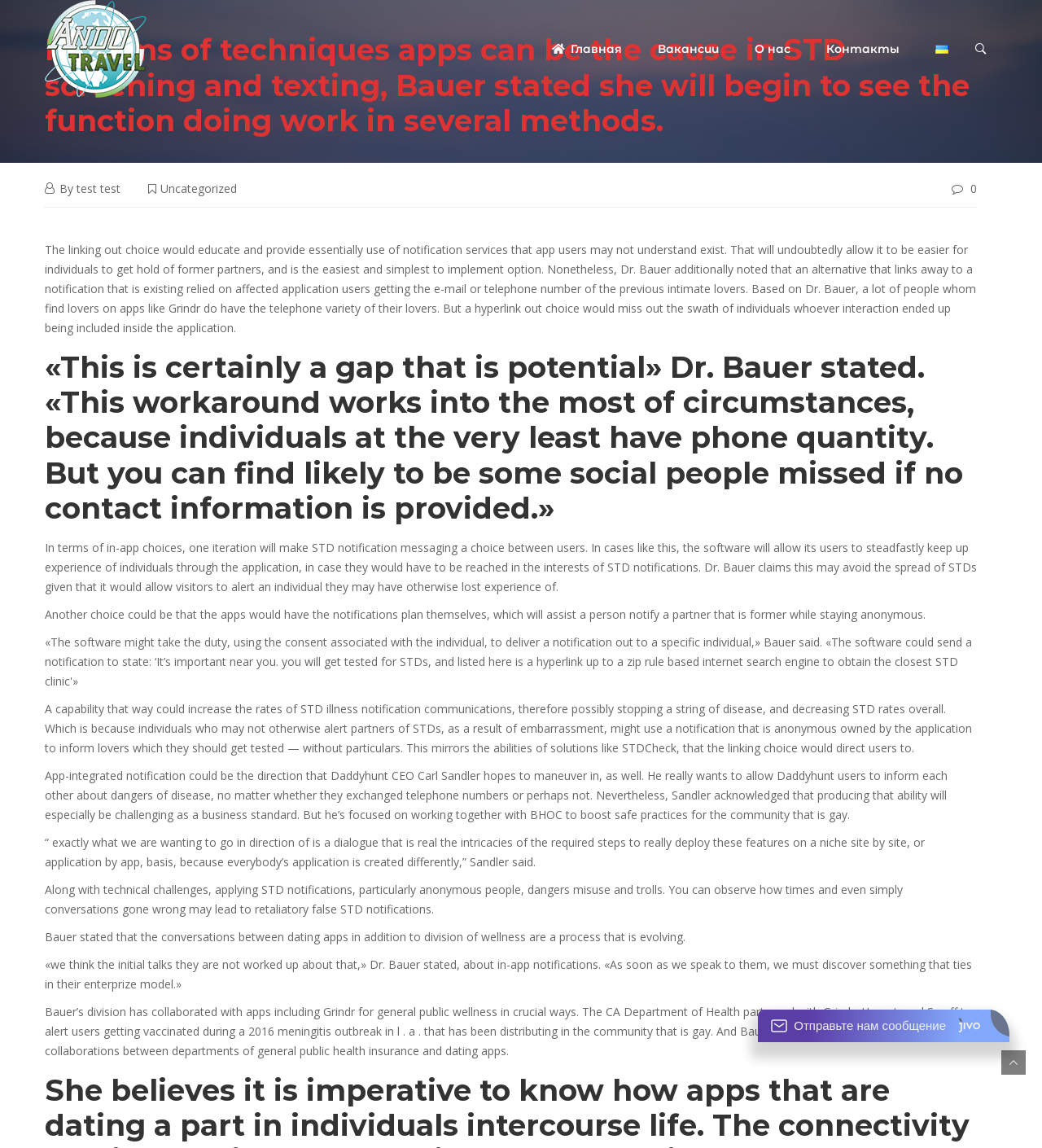Determine the main headline of the webpage and provide its text.

In terms of techniques apps can be the cause in STD screening and texting, Bauer stated she will begin to see the function doing work in several methods.